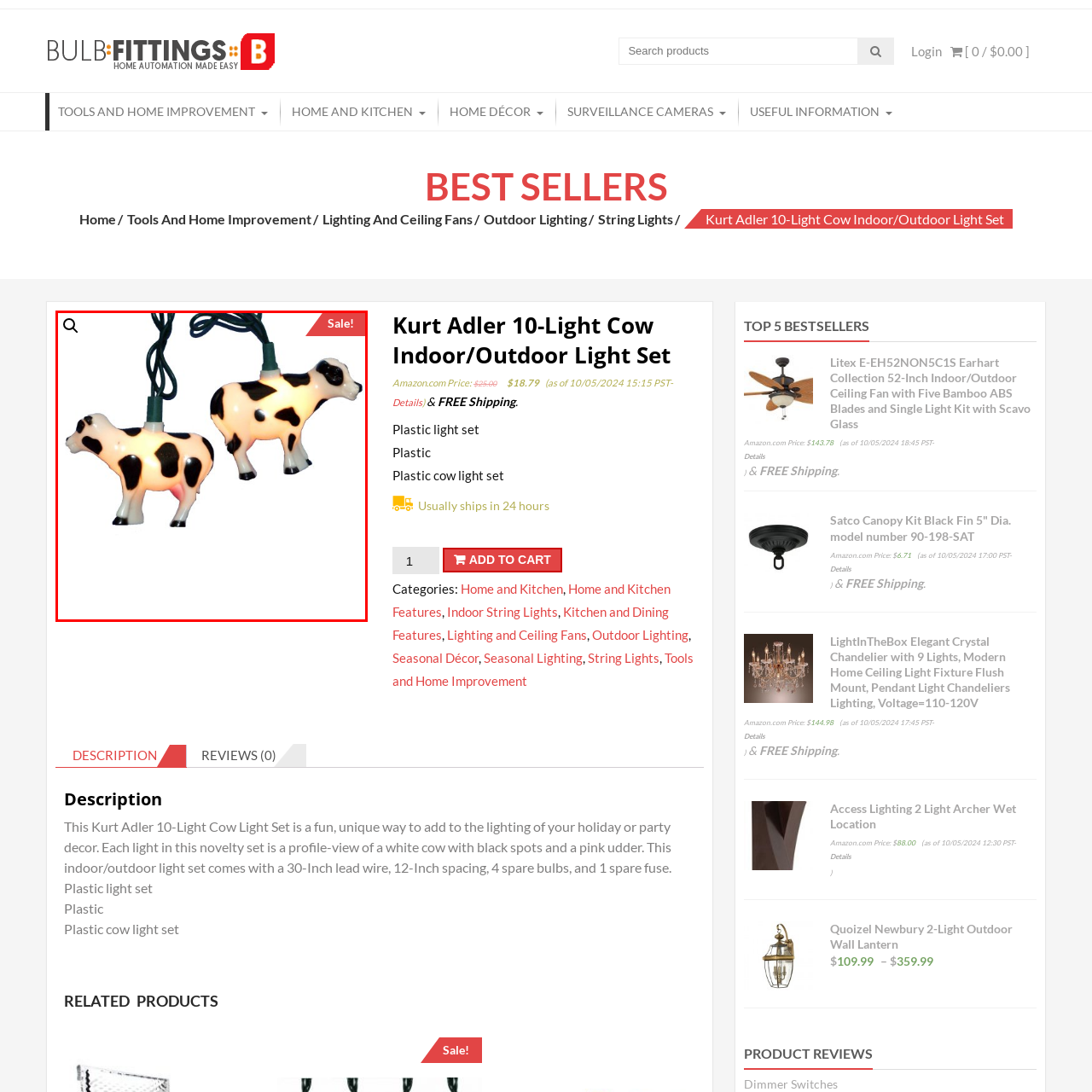Take a close look at the image outlined by the red bounding box and give a detailed response to the subsequent question, with information derived from the image: What is the color of the cow's udder?

The caption describes the cow-shaped lights as having a white body adorned with black spots and a charming pink udder, indicating that the udder is pink in color.